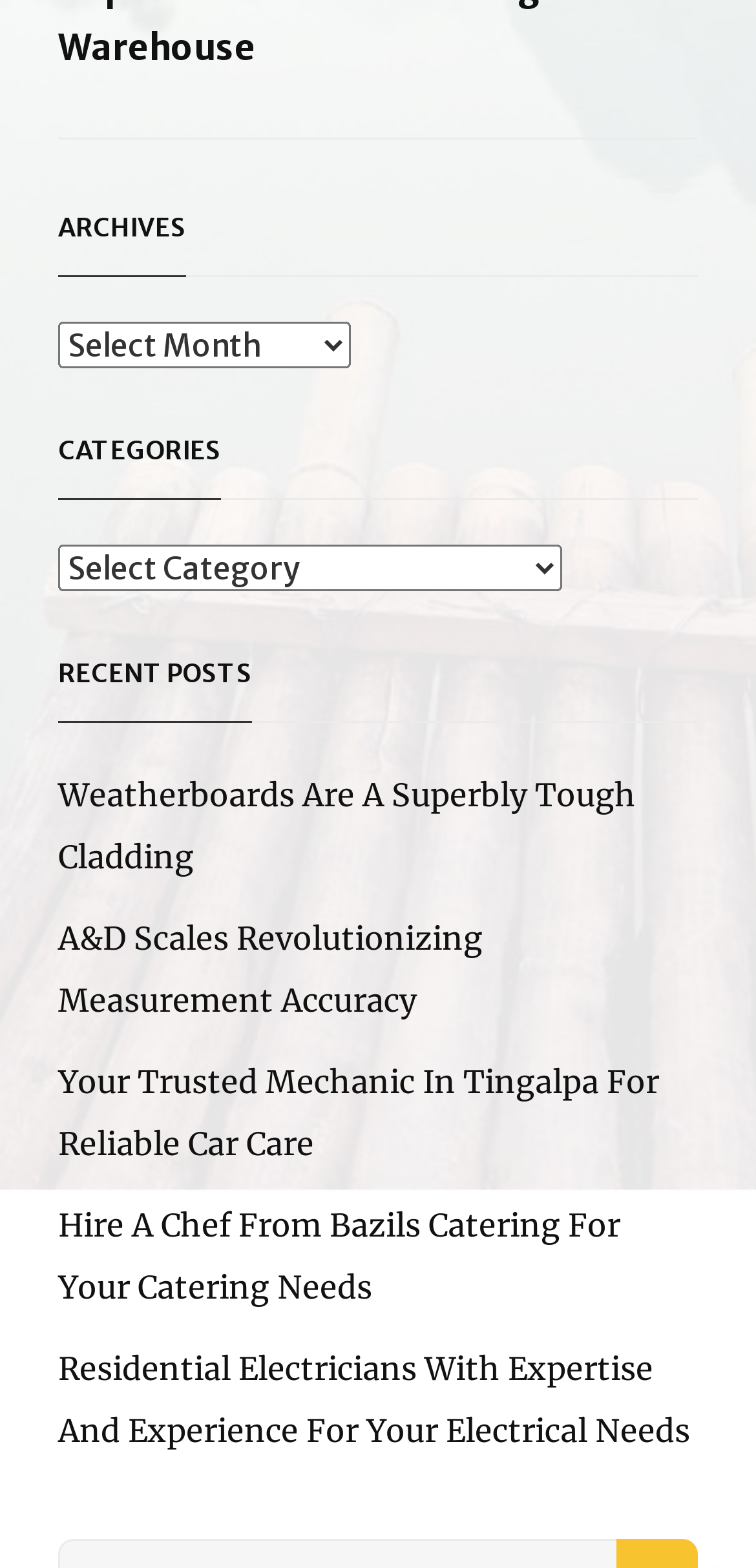What is the first category listed?
Using the image, provide a concise answer in one word or a short phrase.

Archives